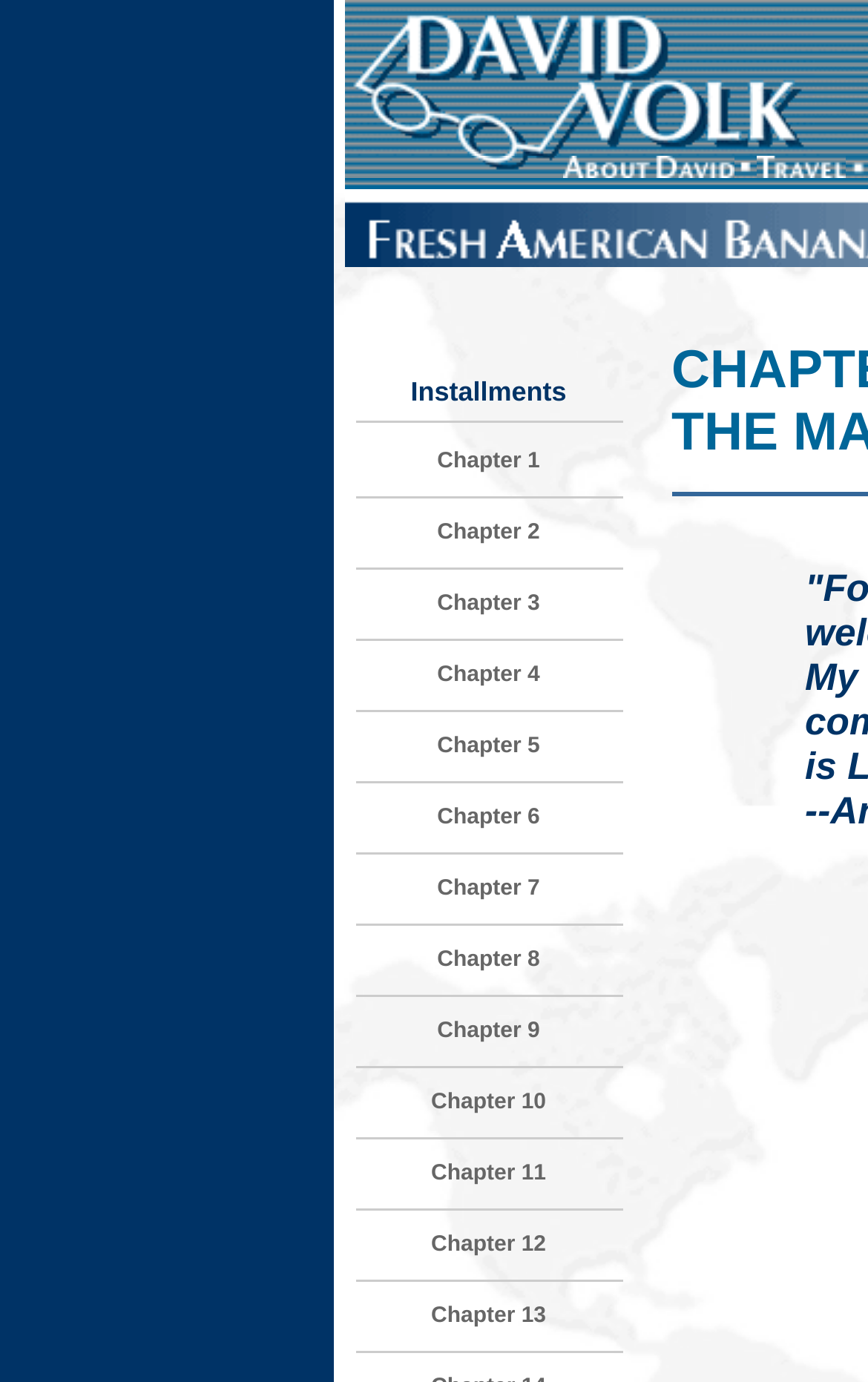Provide the bounding box coordinates for the area that should be clicked to complete the instruction: "View Chapter 1".

[0.504, 0.325, 0.622, 0.343]